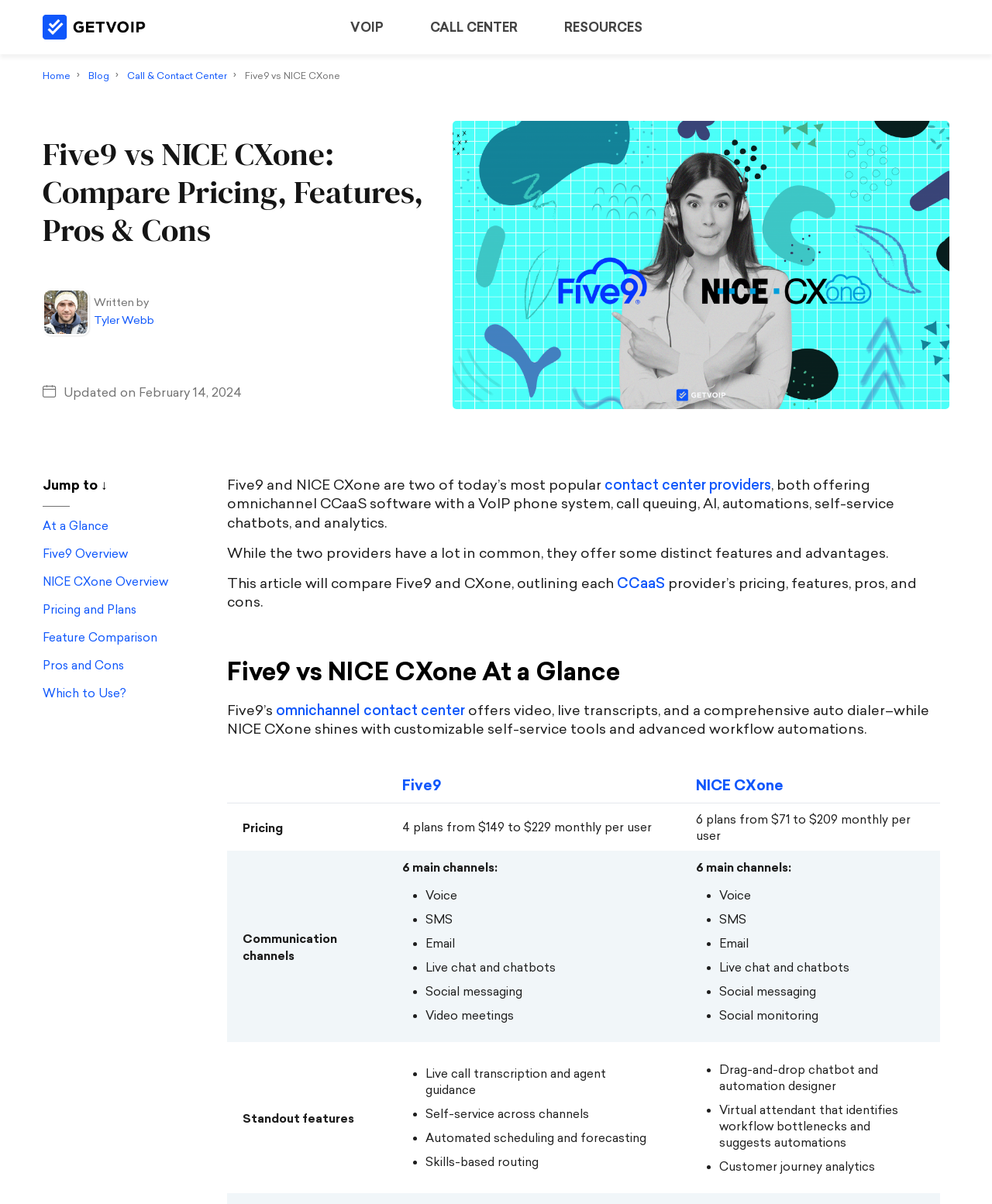Determine the bounding box coordinates of the element's region needed to click to follow the instruction: "Compare the pricing of Five9 and NICE CXone". Provide these coordinates as four float numbers between 0 and 1, formatted as [left, top, right, bottom].

[0.39, 0.667, 0.686, 0.706]